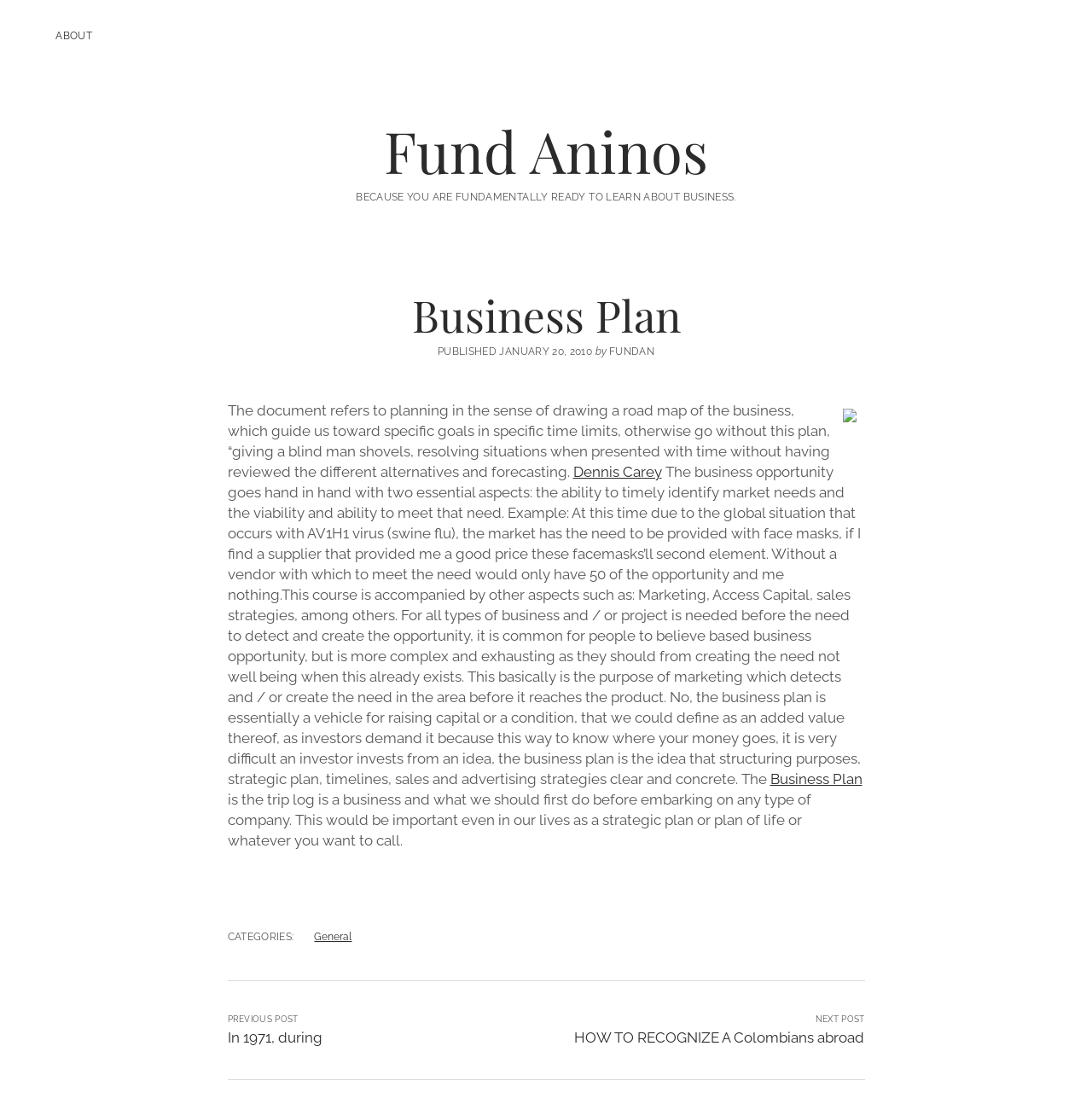What is the topic of the previous post?
Answer the question with as much detail as you can, using the image as a reference.

The topic of the previous post can be found in the link element with the text 'PREVIOUS POST' and the link 'In 1971, during' which is located at the bottom of the article.